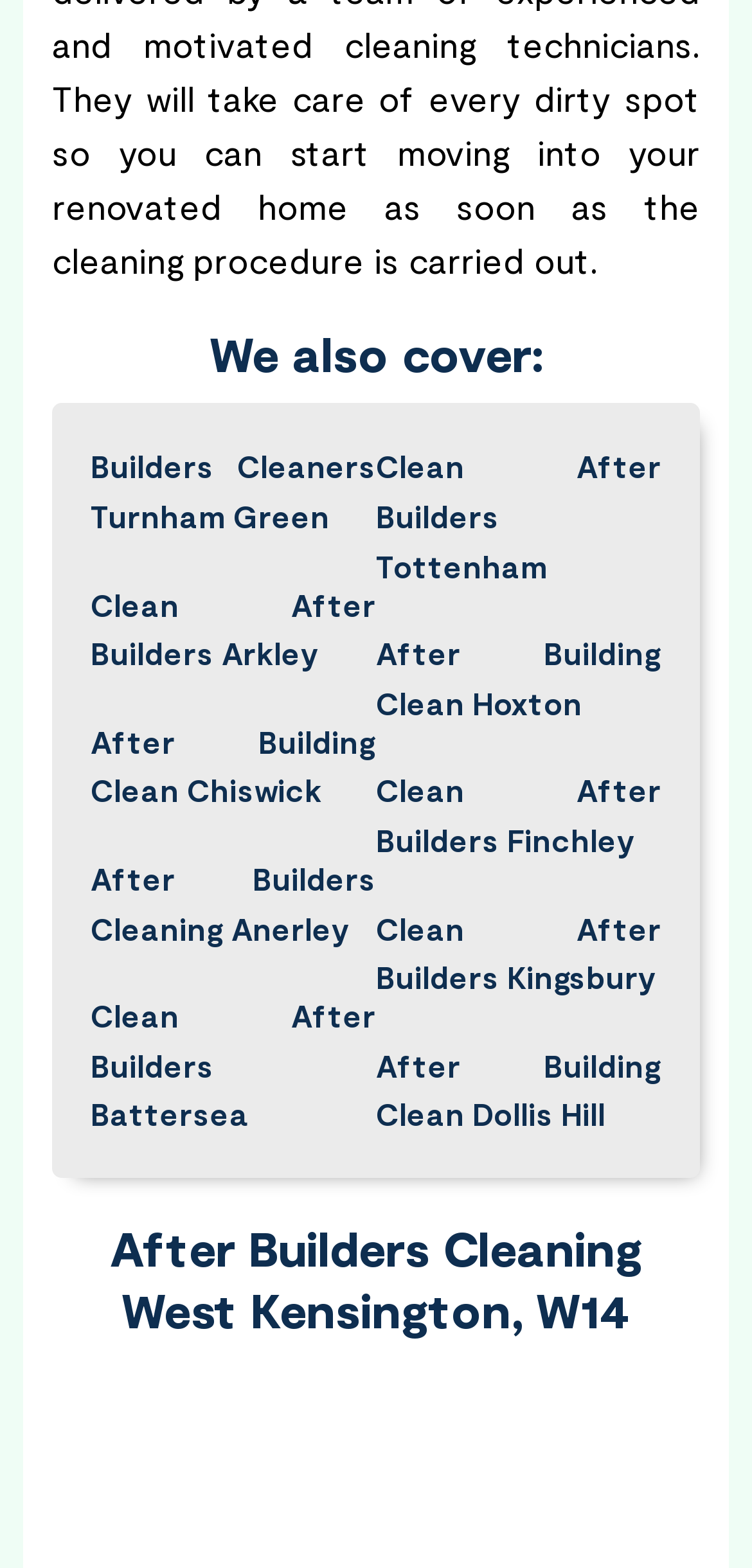Bounding box coordinates are specified in the format (top-left x, top-left y, bottom-right x, bottom-right y). All values are floating point numbers bounded between 0 and 1. Please provide the bounding box coordinate of the region this sentence describes: Clean After Builders Tottenham

[0.5, 0.282, 0.879, 0.377]